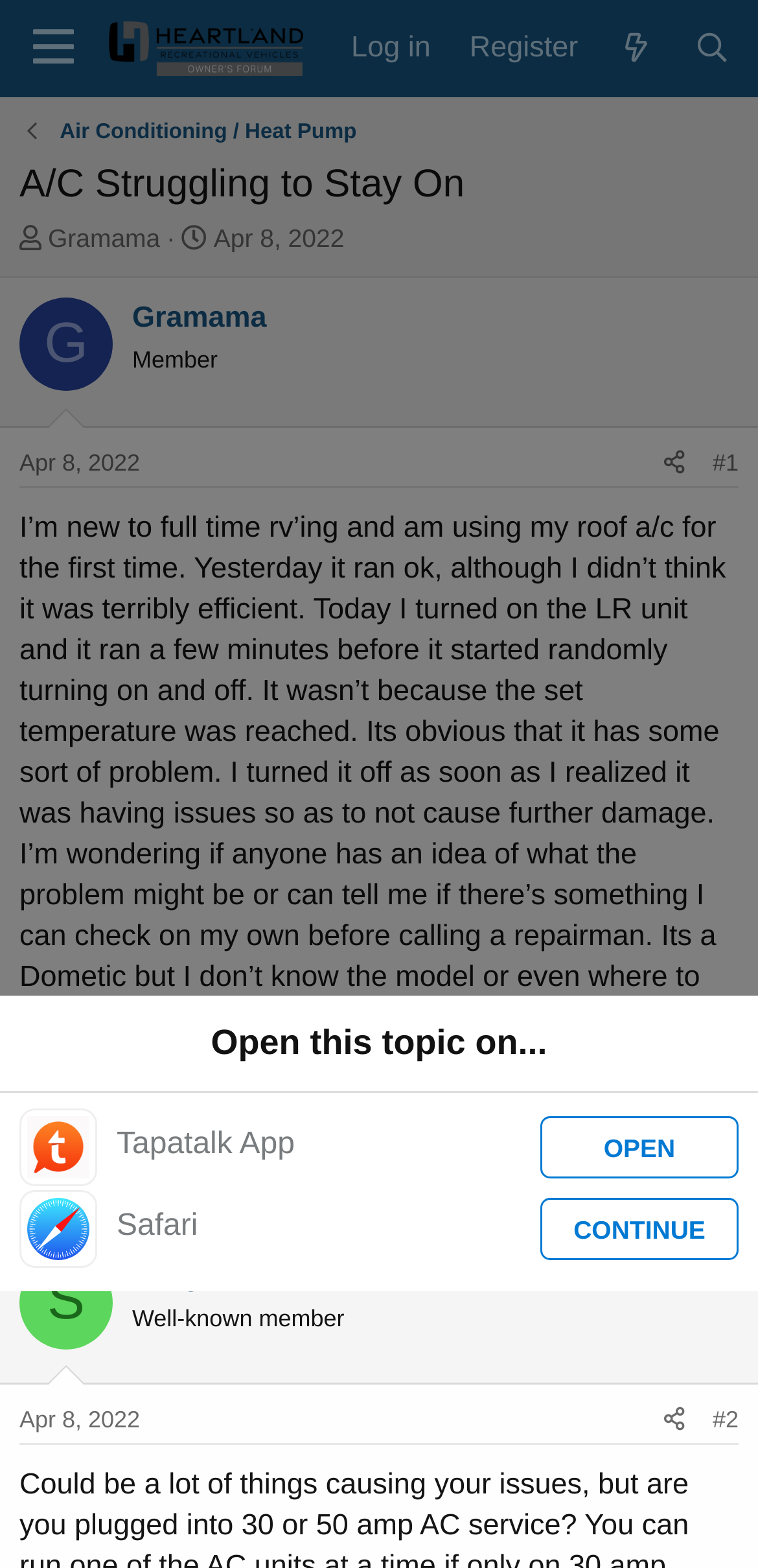What is the name of the forum?
Give a one-word or short-phrase answer derived from the screenshot.

Heartland Owners Forum